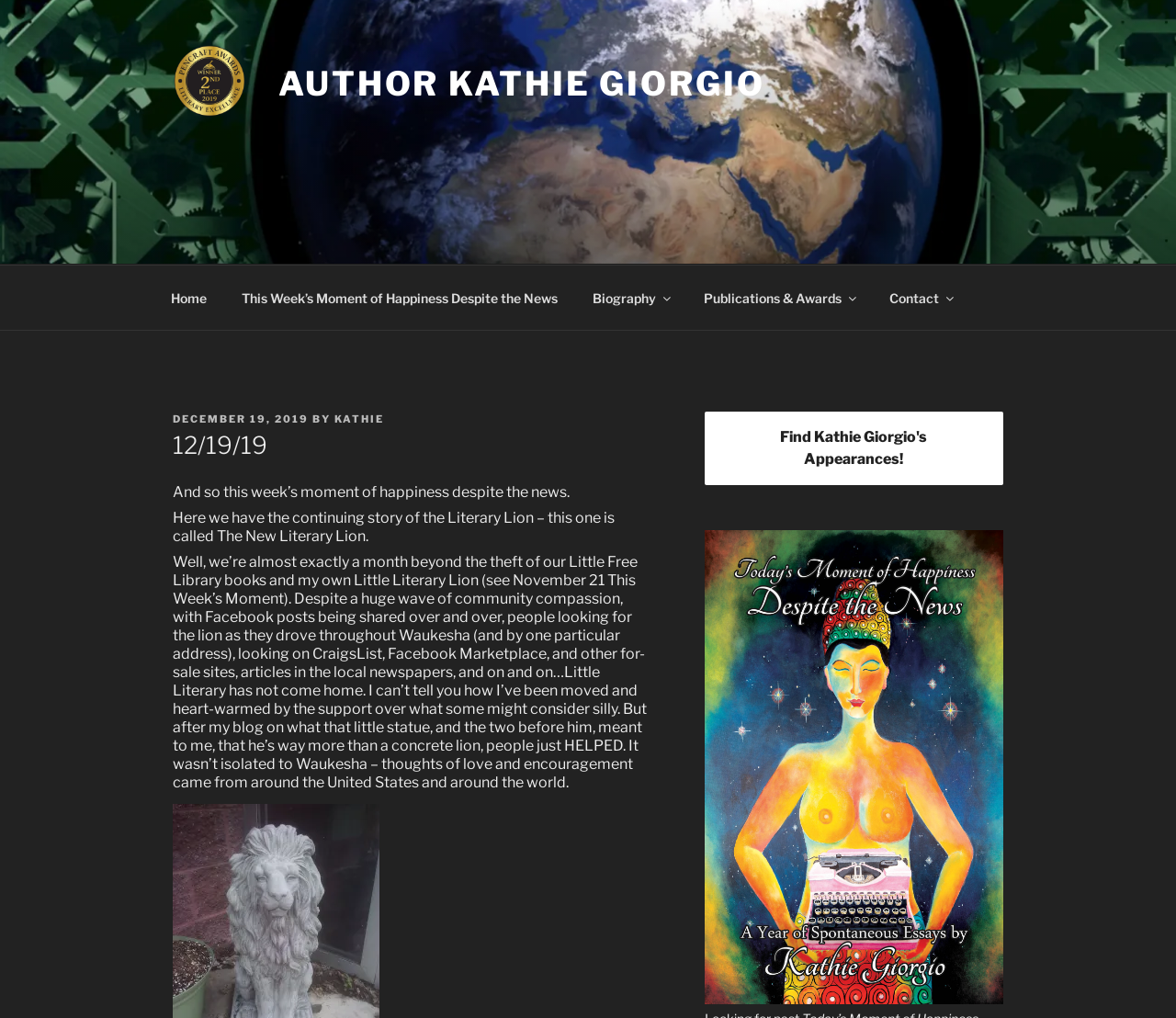Find the bounding box coordinates of the element's region that should be clicked in order to follow the given instruction: "View Kathie Giorgio's biography". The coordinates should consist of four float numbers between 0 and 1, i.e., [left, top, right, bottom].

[0.49, 0.27, 0.582, 0.315]